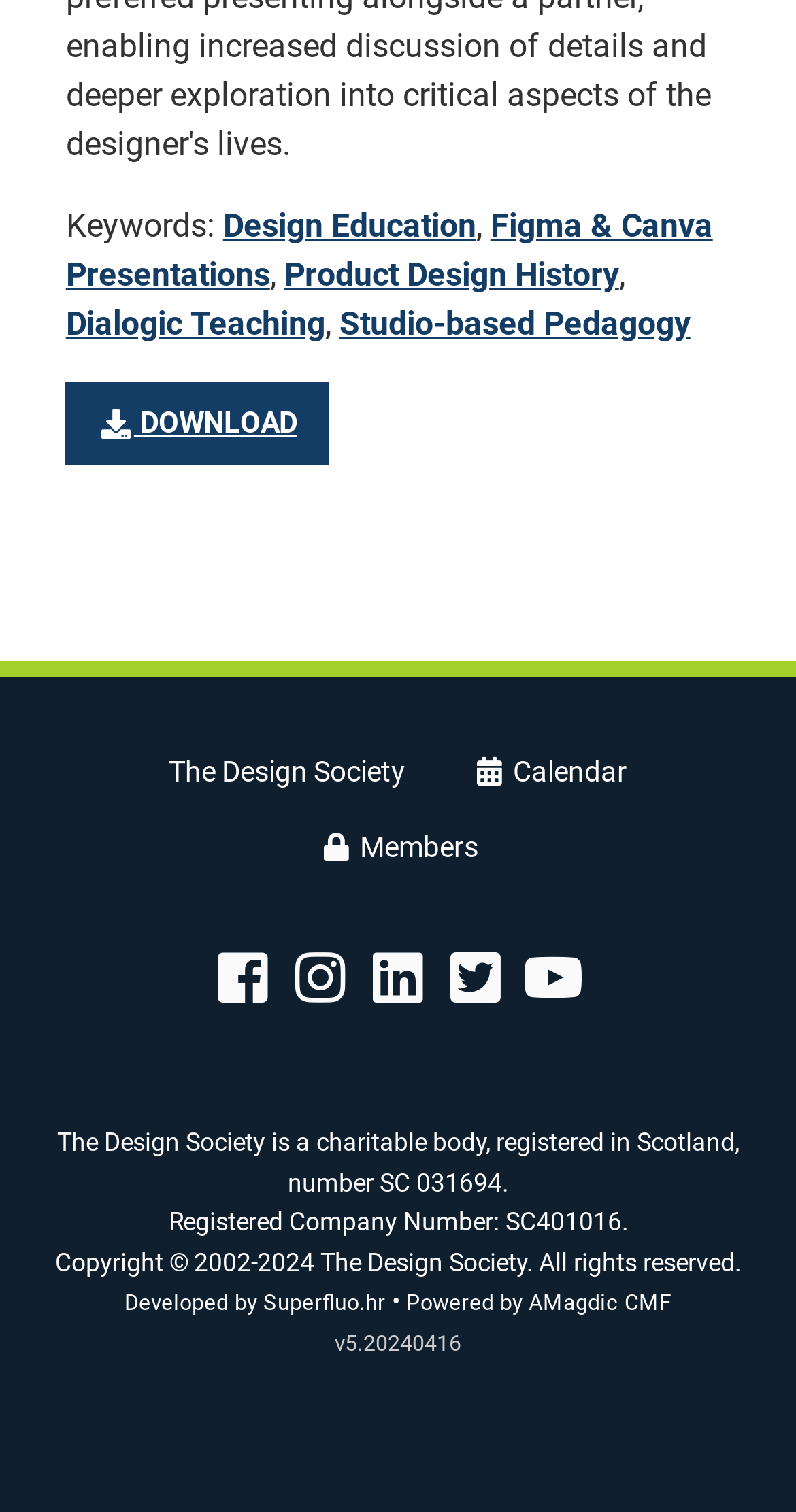How many social media links are there in the footer section?
Use the screenshot to answer the question with a single word or phrase.

5